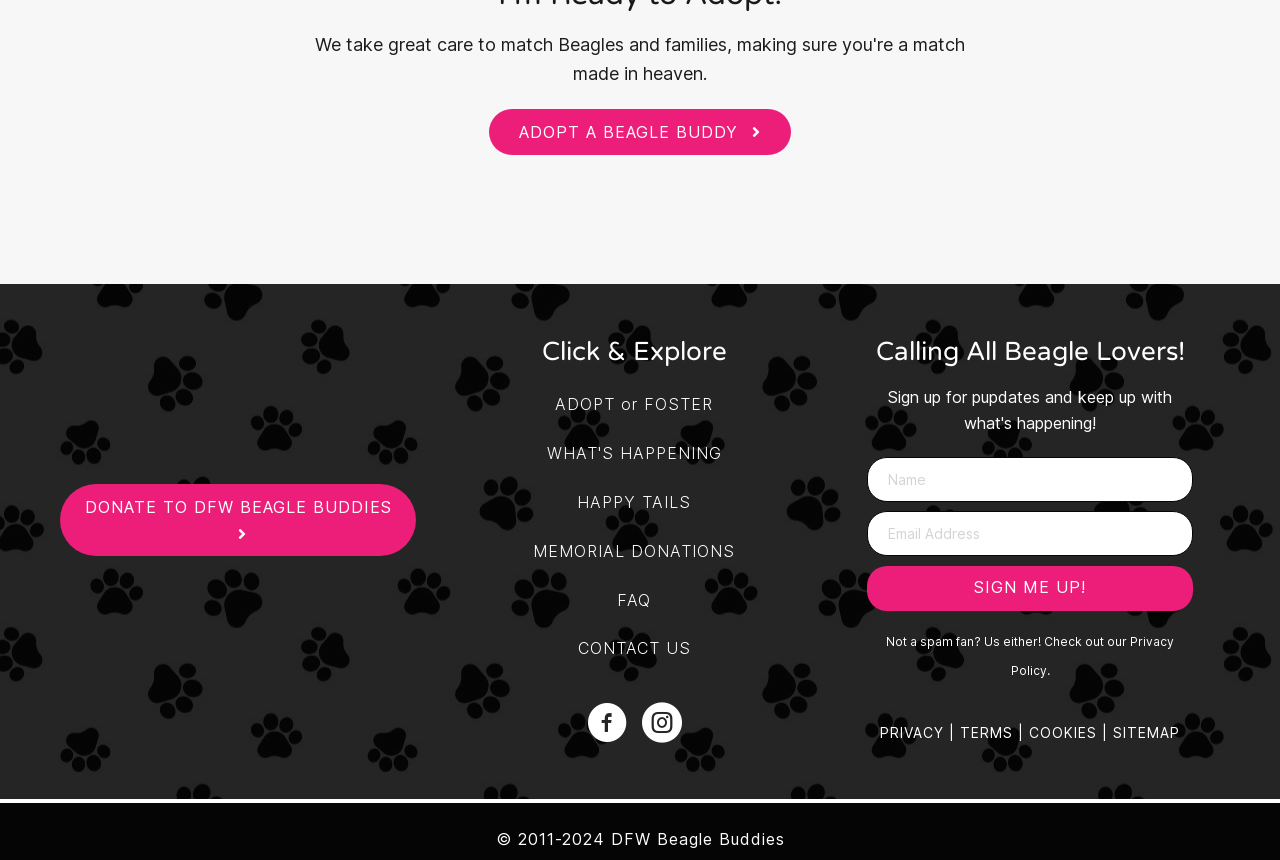Locate the bounding box of the UI element described in the following text: "Donate to DFW Beagle Buddies".

[0.047, 0.563, 0.325, 0.647]